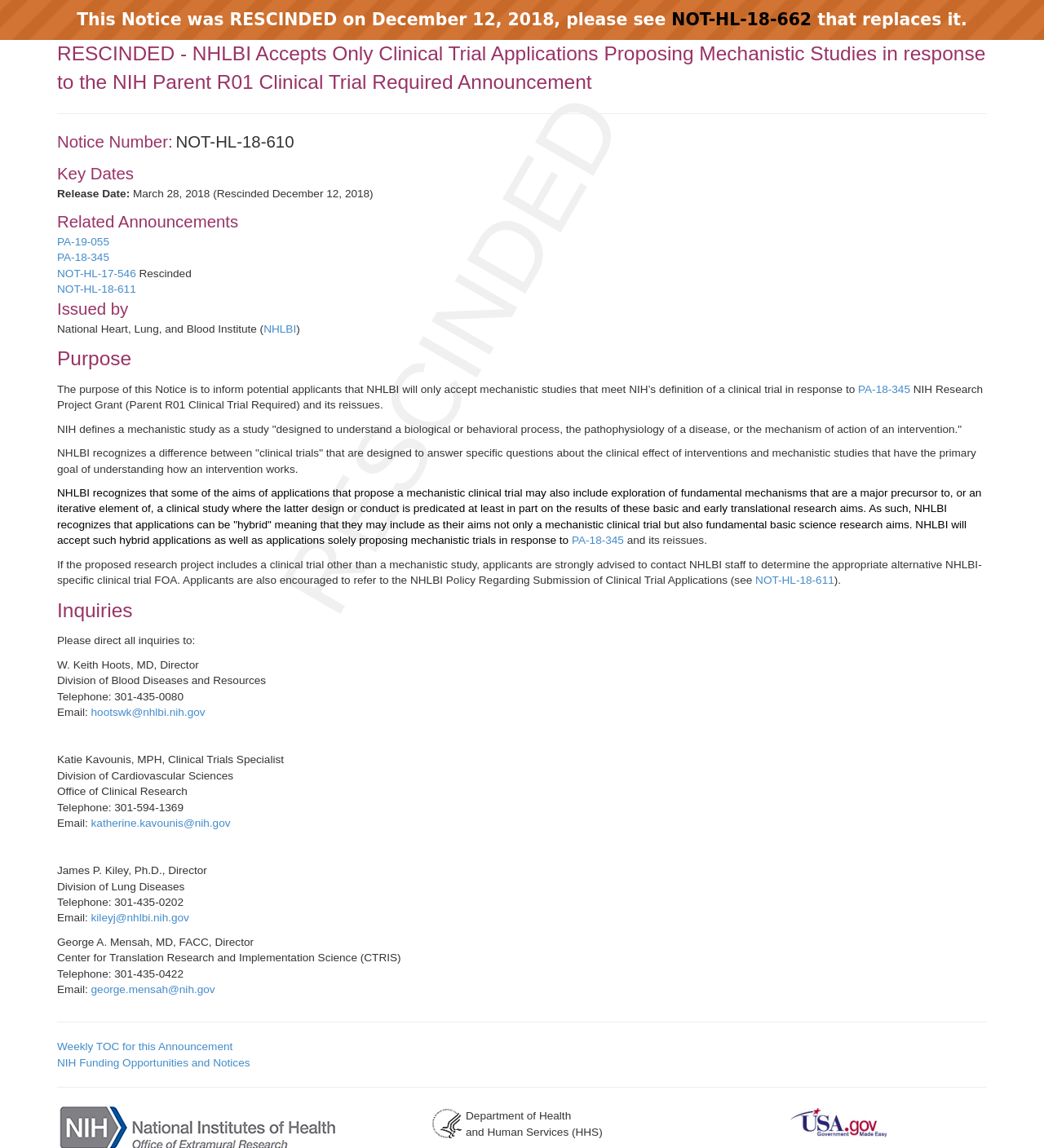Please identify the bounding box coordinates of the clickable element to fulfill the following instruction: "Check the CONTACT page". The coordinates should be four float numbers between 0 and 1, i.e., [left, top, right, bottom].

None